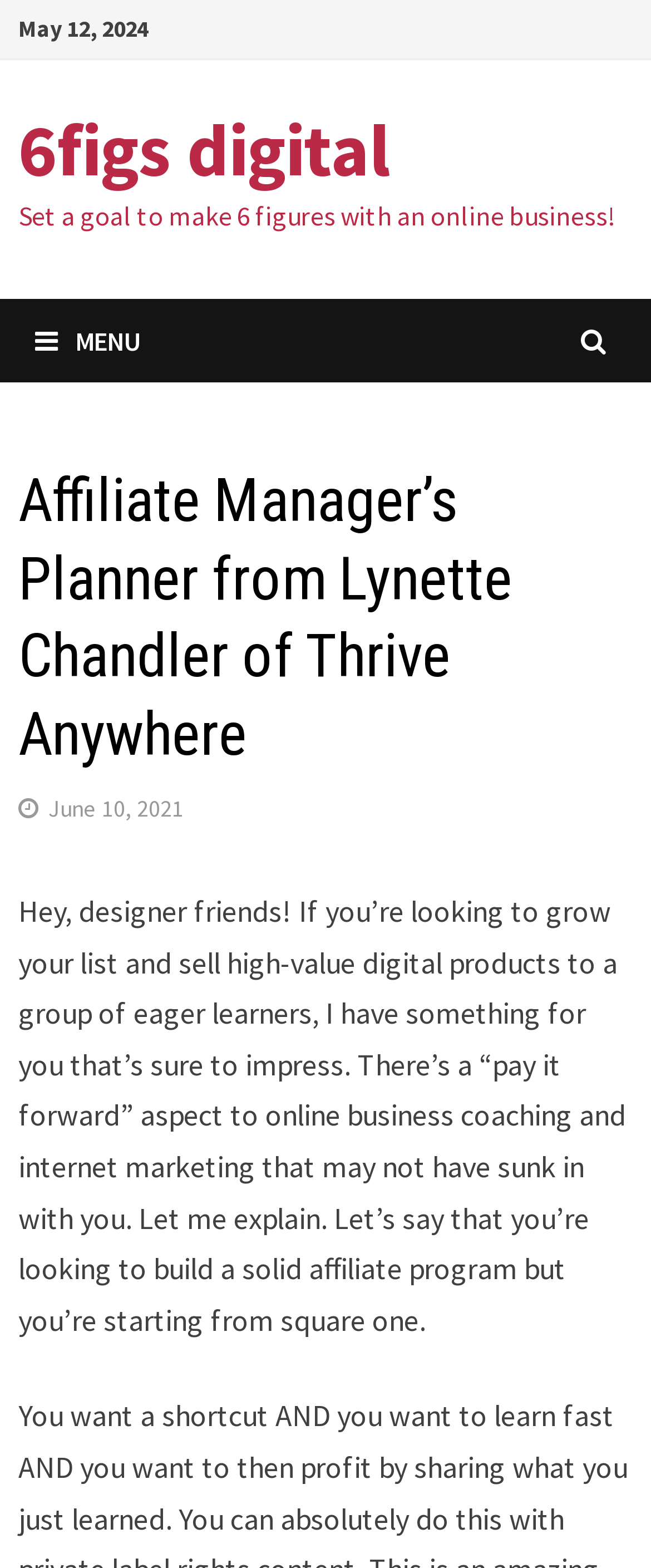Using the given description, provide the bounding box coordinates formatted as (top-left x, top-left y, bottom-right x, bottom-right y), with all values being floating point numbers between 0 and 1. Description: Menu

[0.029, 0.19, 0.241, 0.244]